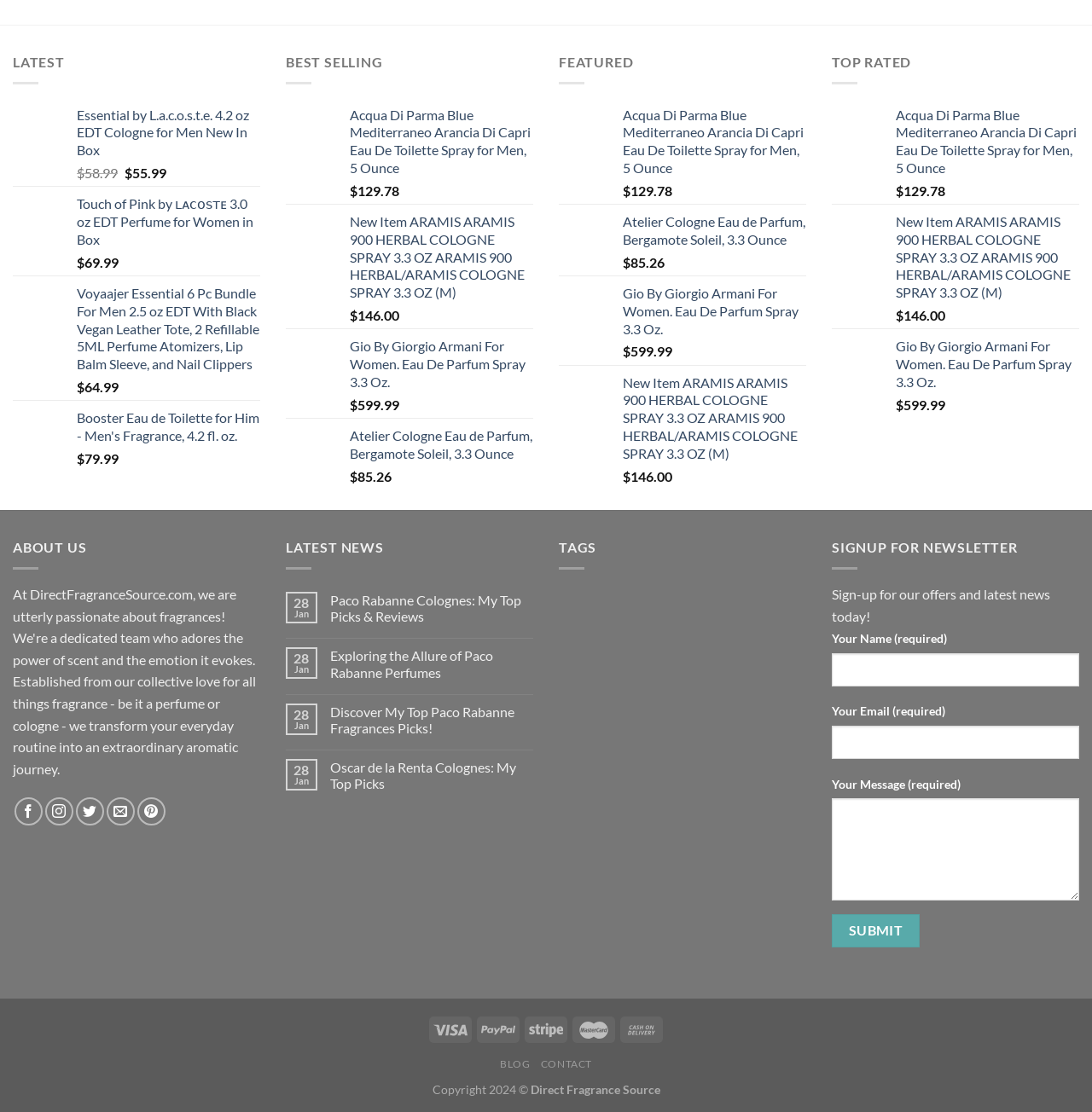Kindly determine the bounding box coordinates for the clickable area to achieve the given instruction: "Submit the contact form".

[0.762, 0.822, 0.842, 0.852]